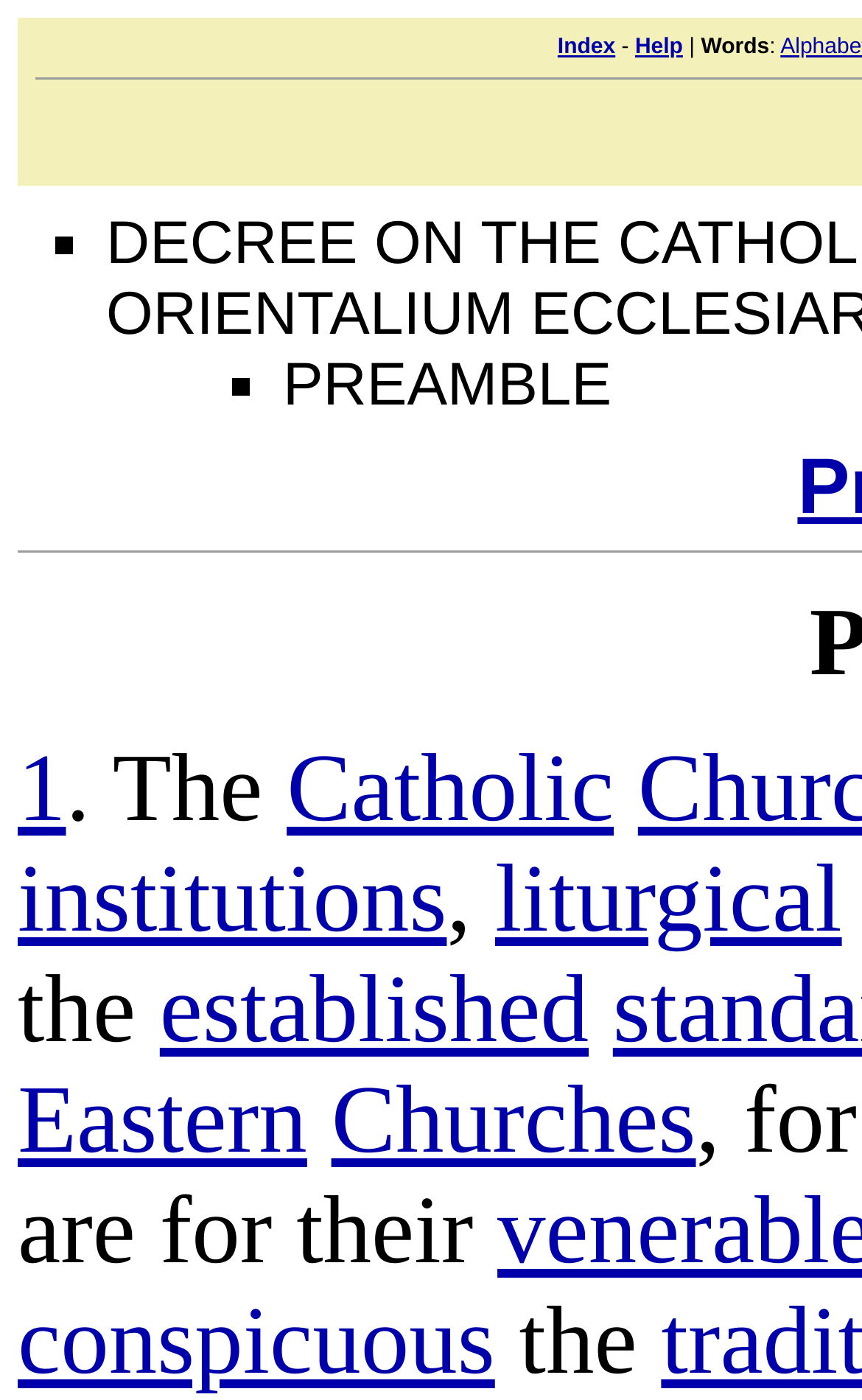Identify the bounding box coordinates necessary to click and complete the given instruction: "click on Help".

[0.737, 0.025, 0.792, 0.043]